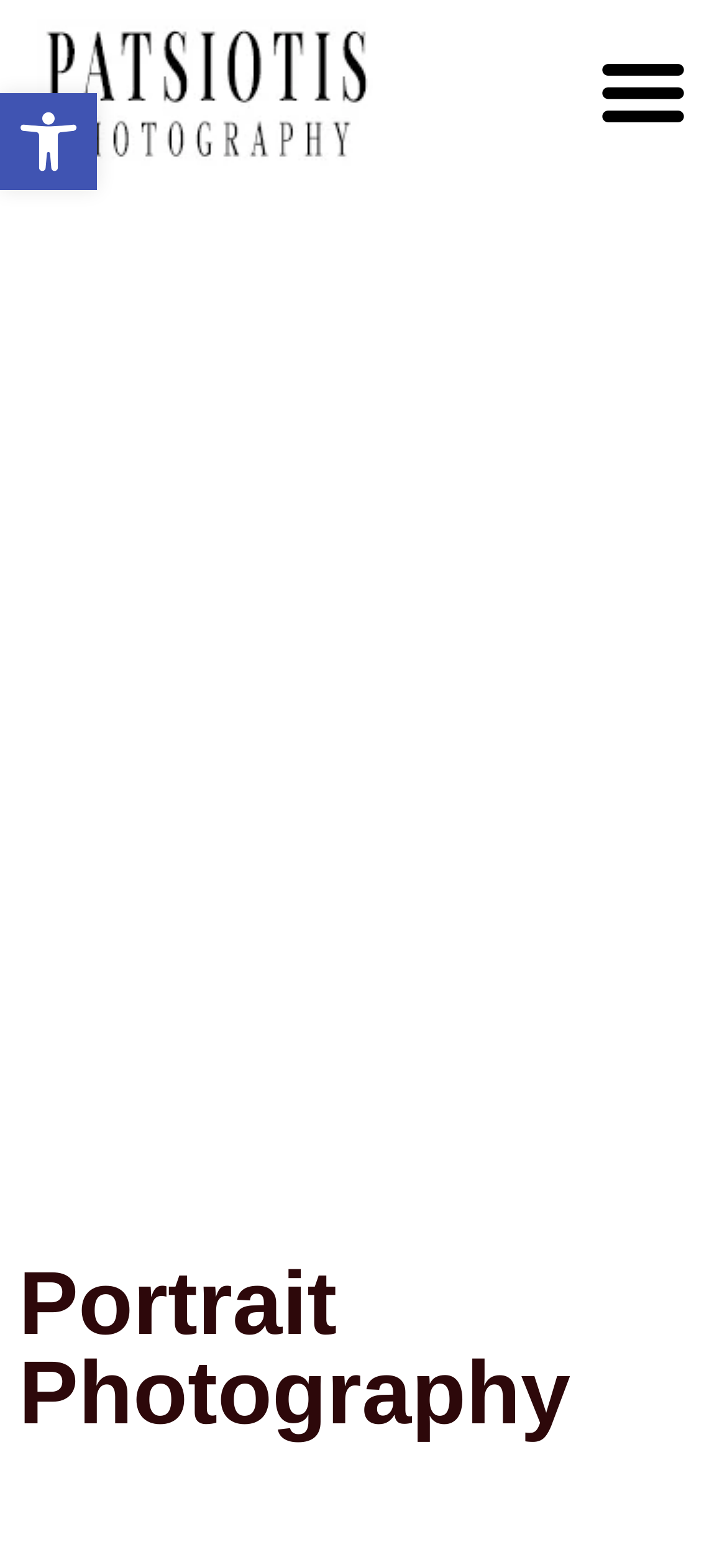Describe all the key features and sections of the webpage thoroughly.

The webpage is about portrait photography, with a focus on capturing the personality and mood of a person or a group of people. At the top left corner, there is a logo of "Panagiotis Patsiotis" which is a clickable link, accompanied by an image of the same logo. On the top right corner, there is a main menu icon, also a clickable link, represented by an image. 

Below the top section, there is a prominent heading that reads "Portrait Photography", taking up most of the width of the page. 

On the top left edge of the page, there is a button to open the toolbar for accessibility tools, which is accompanied by a small image of "Accessibility Tools".